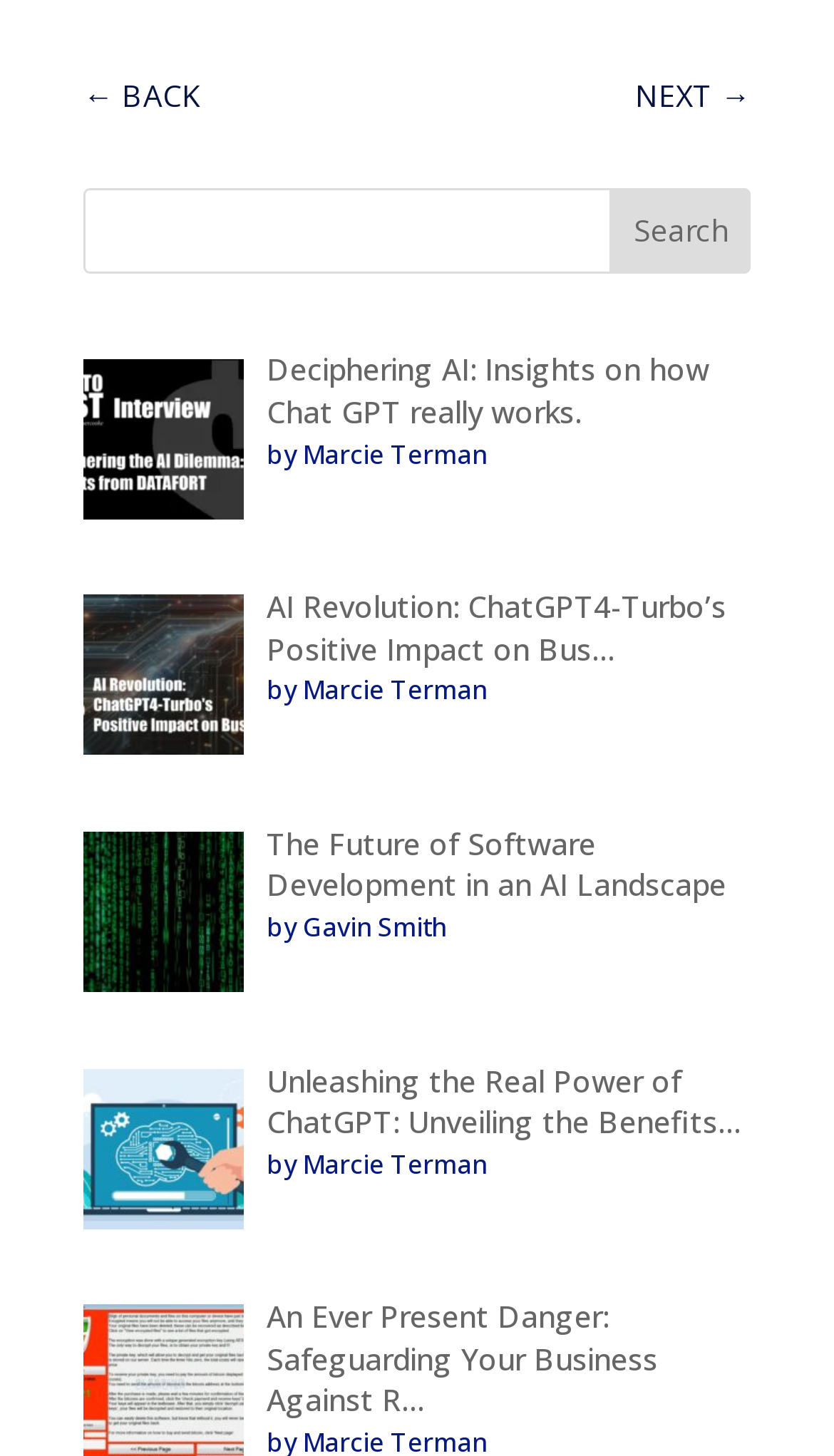Locate the bounding box coordinates of the region to be clicked to comply with the following instruction: "go to next page". The coordinates must be four float numbers between 0 and 1, in the form [left, top, right, bottom].

[0.762, 0.047, 0.9, 0.085]